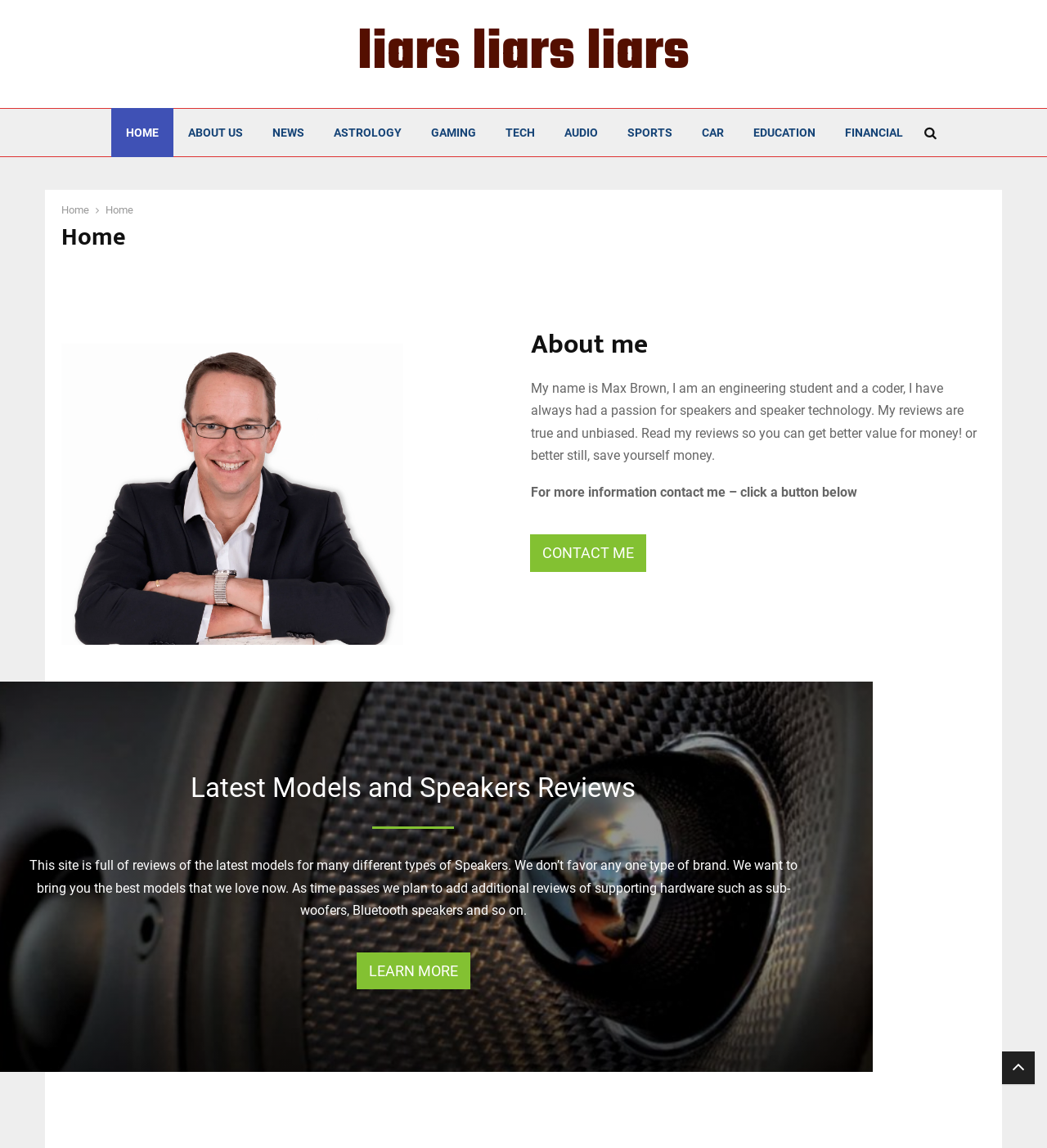Locate the bounding box coordinates of the region to be clicked to comply with the following instruction: "Read about the author". The coordinates must be four float numbers between 0 and 1, in the form [left, top, right, bottom].

[0.507, 0.286, 0.941, 0.316]